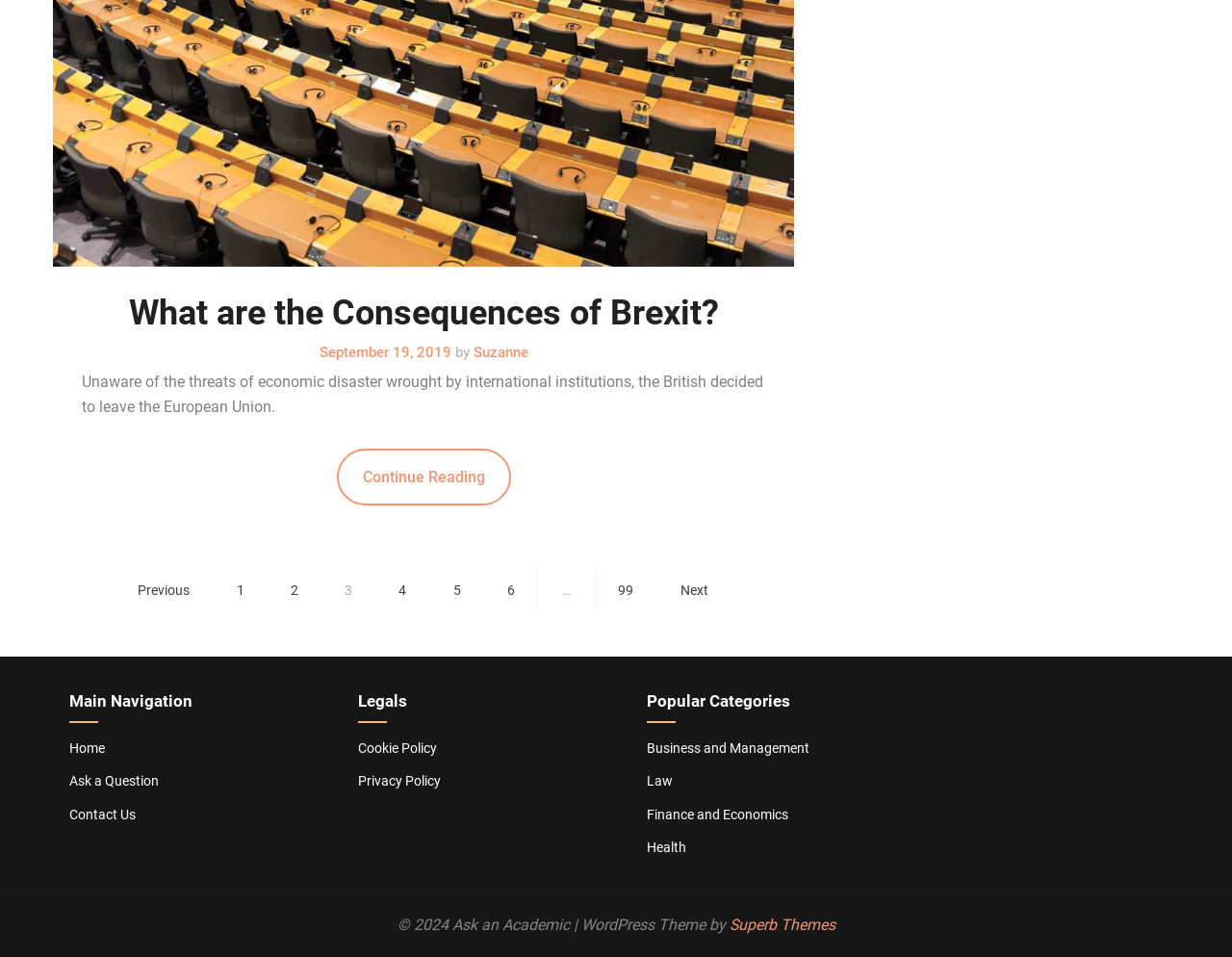Pinpoint the bounding box coordinates of the clickable element to carry out the following instruction: "Click on 'Home' to go to the main page."

[0.056, 0.773, 0.085, 0.79]